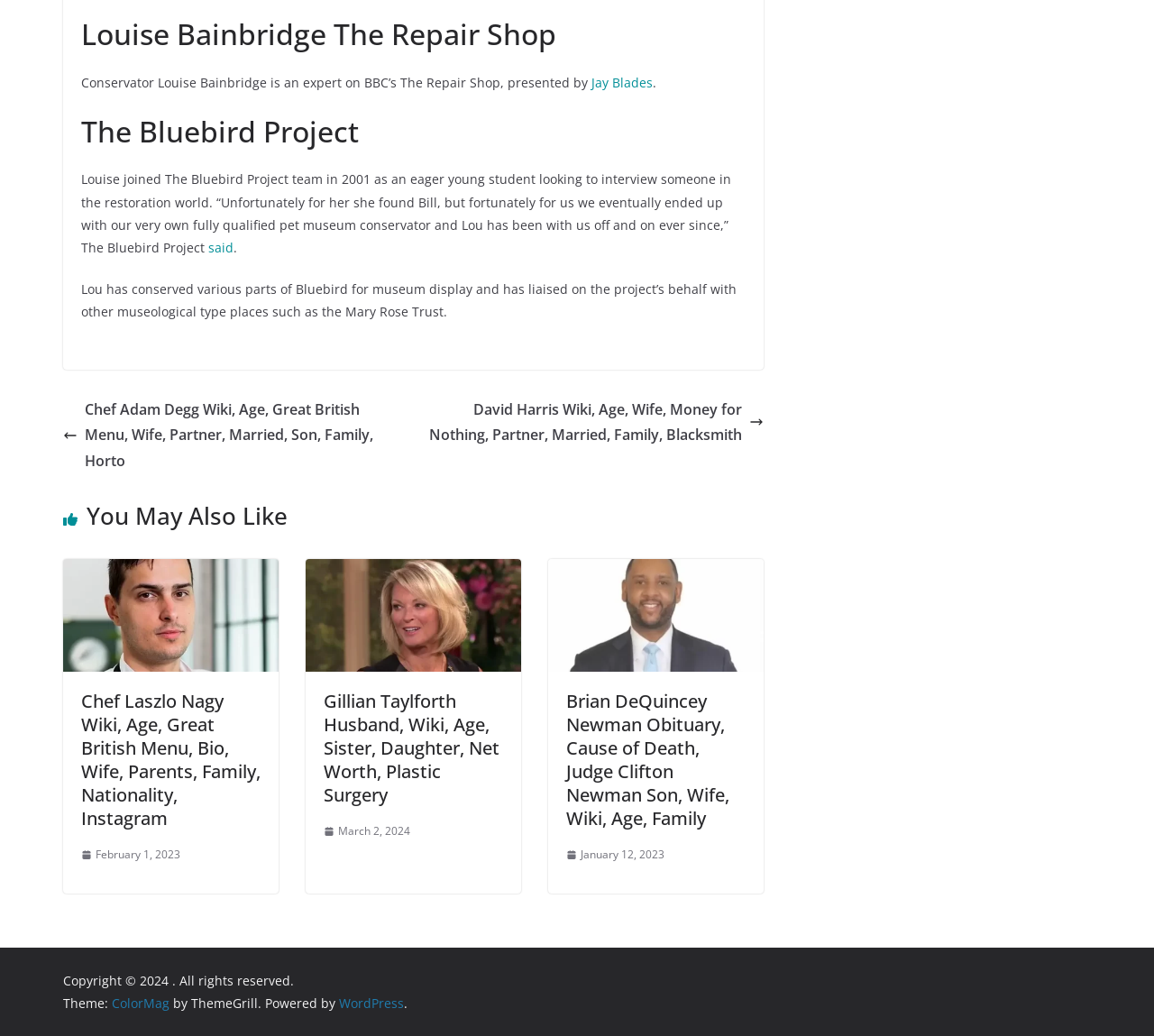Answer the following inquiry with a single word or phrase:
What is the theme of the website?

ColorMag